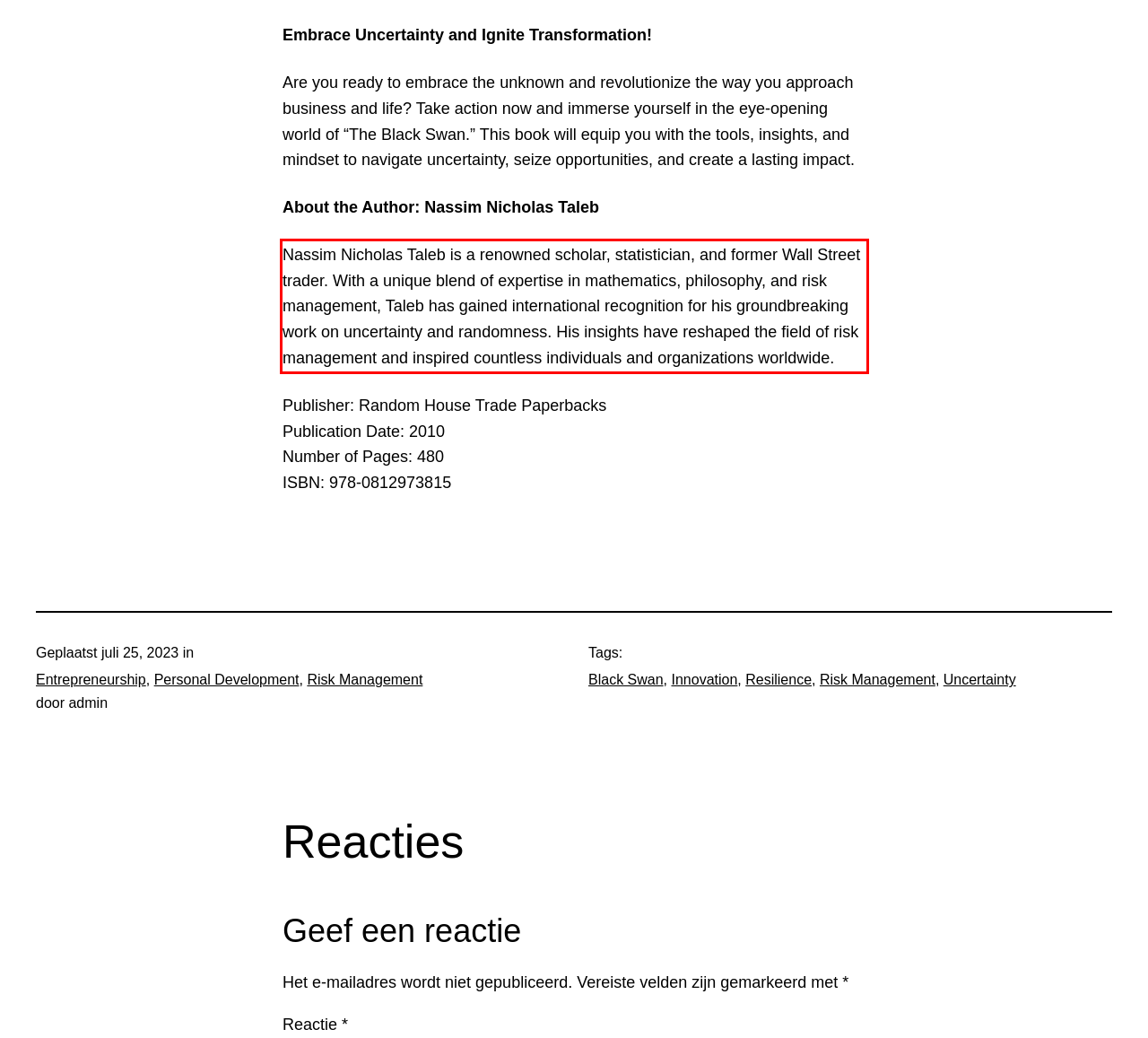Examine the webpage screenshot, find the red bounding box, and extract the text content within this marked area.

Nassim Nicholas Taleb is a renowned scholar, statistician, and former Wall Street trader. With a unique blend of expertise in mathematics, philosophy, and risk management, Taleb has gained international recognition for his groundbreaking work on uncertainty and randomness. His insights have reshaped the field of risk management and inspired countless individuals and organizations worldwide.